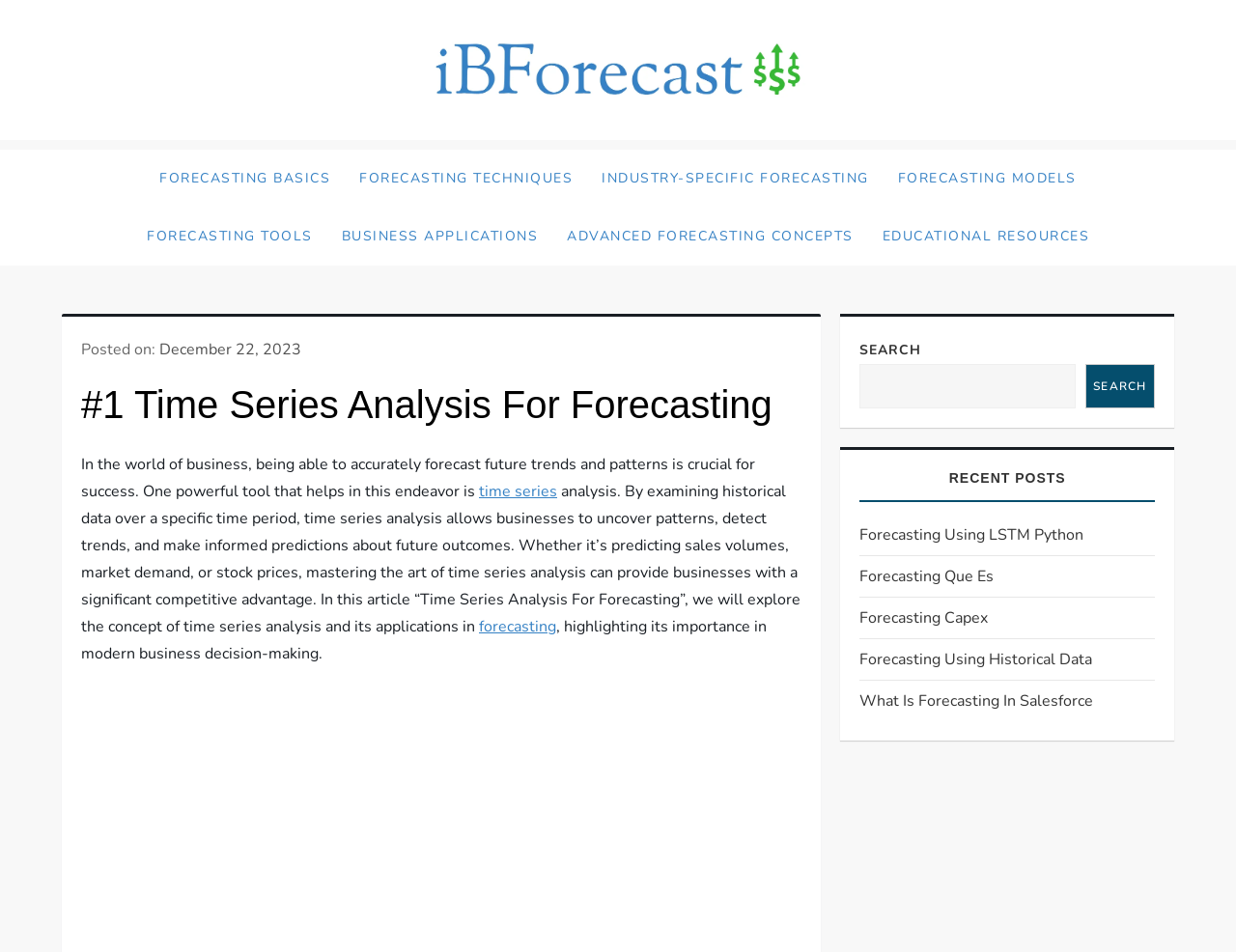For the given element description Home, determine the bounding box coordinates of the UI element. The coordinates should follow the format (top-left x, top-left y, bottom-right x, bottom-right y) and be within the range of 0 to 1.

None